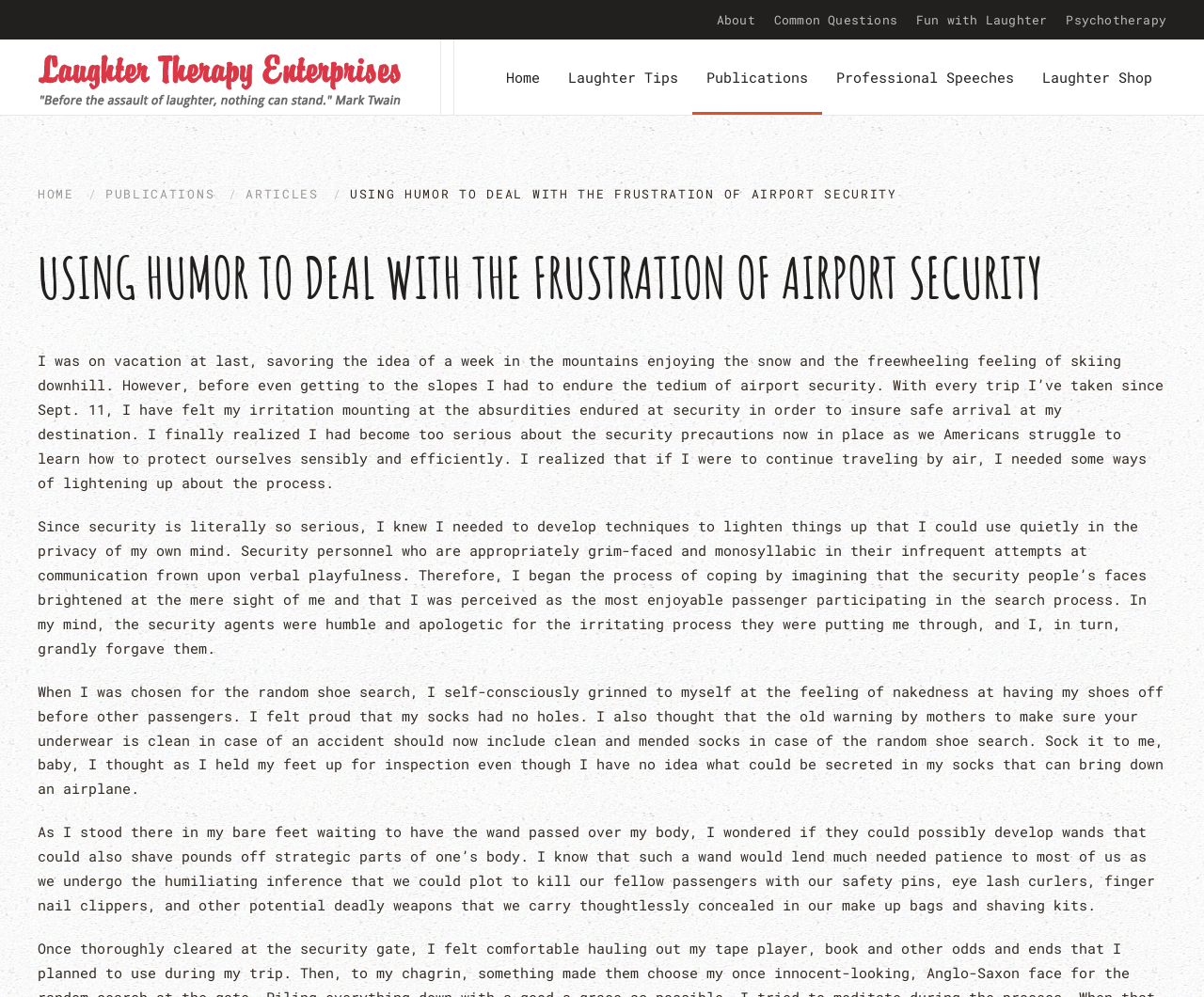Provide the bounding box coordinates of the area you need to click to execute the following instruction: "Go to the 'Home' page".

[0.409, 0.04, 0.46, 0.116]